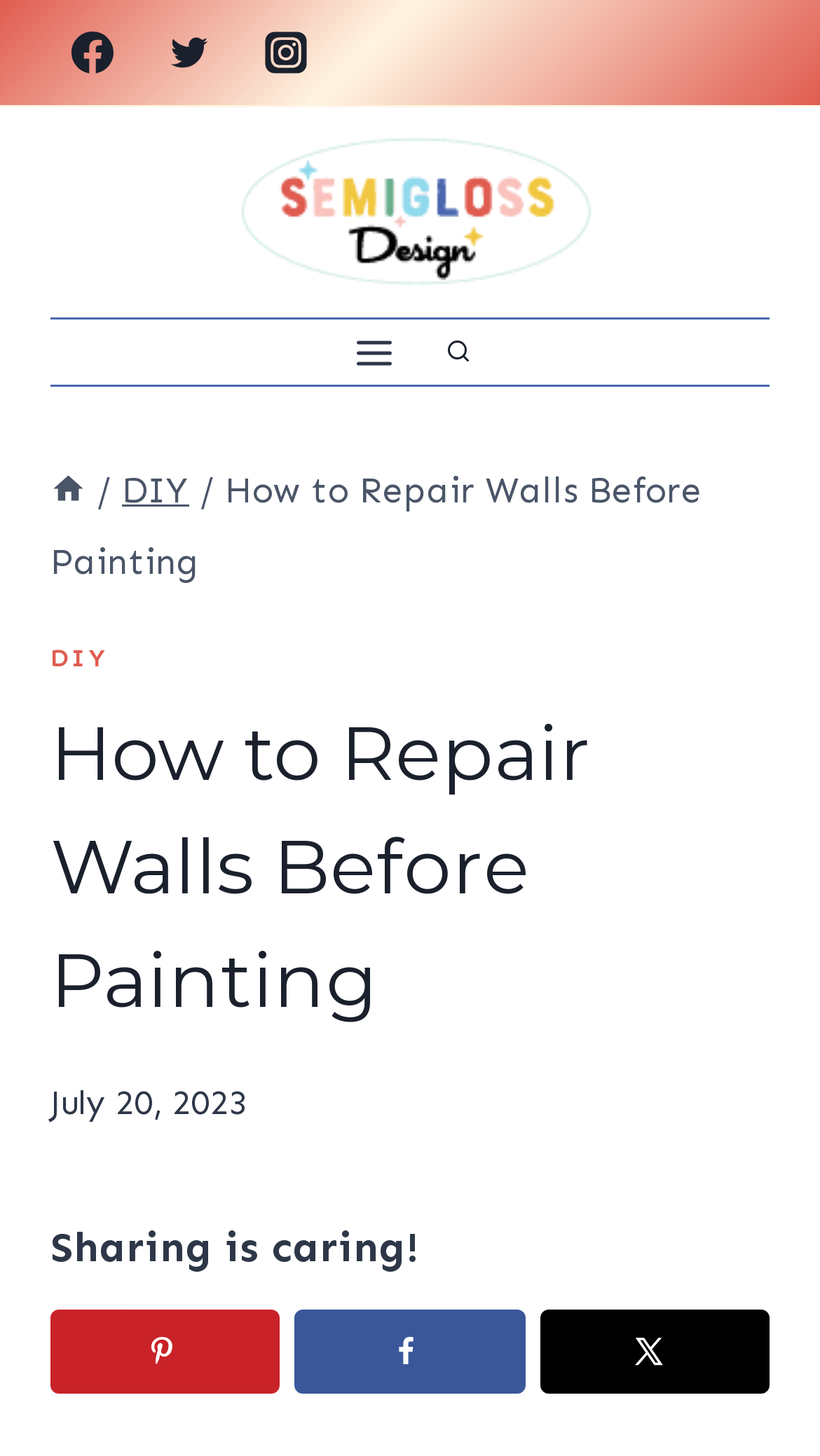Please identify the bounding box coordinates of the area that needs to be clicked to fulfill the following instruction: "Go to Semigloss Design."

[0.244, 0.088, 0.756, 0.204]